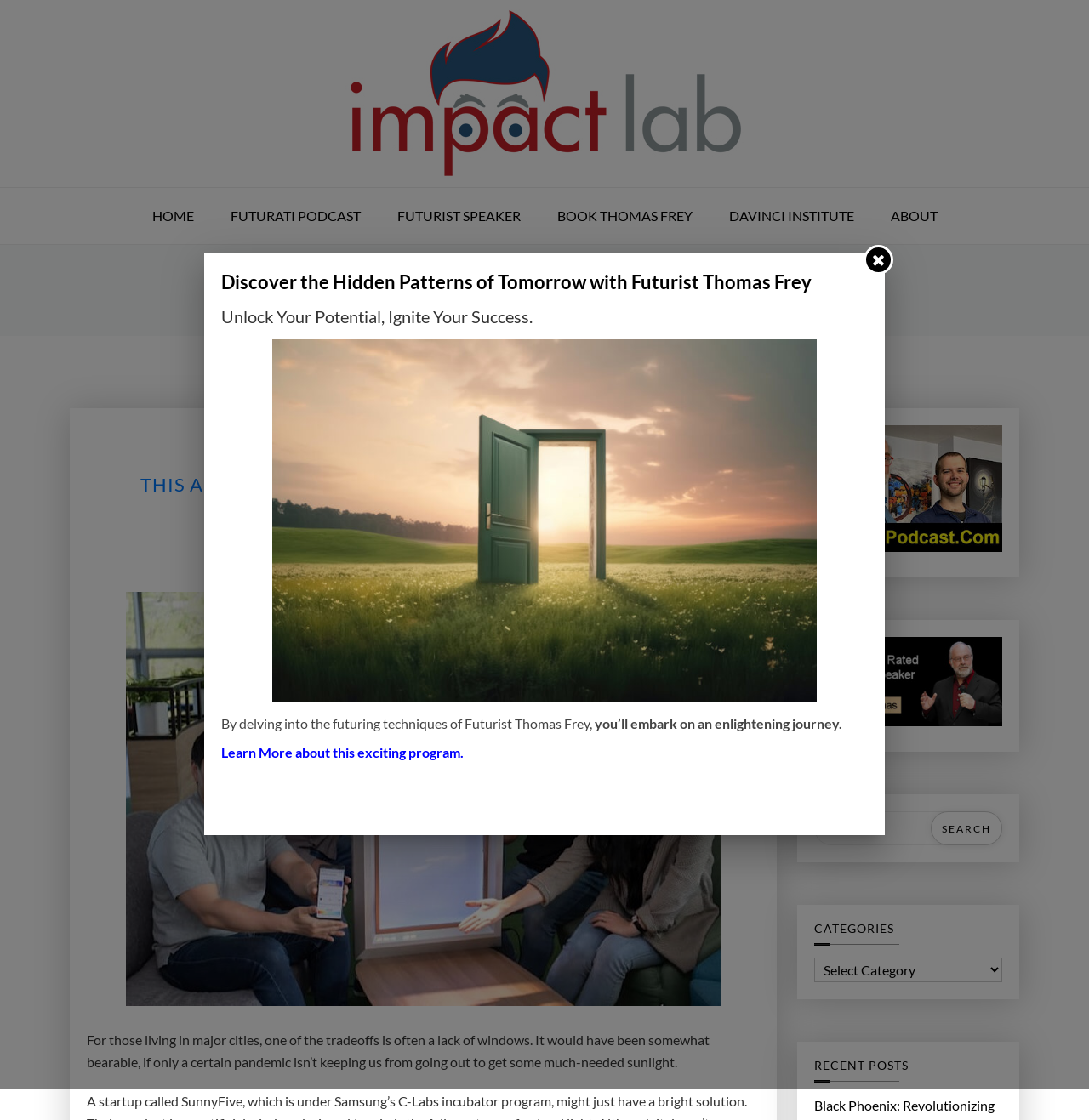Identify the bounding box for the UI element described as: "alt="Impact Lab"". Ensure the coordinates are four float numbers between 0 and 1, formatted as [left, top, right, bottom].

[0.316, 0.008, 0.684, 0.159]